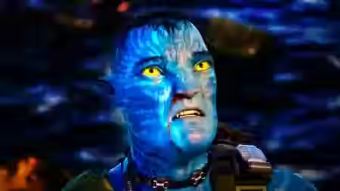Answer the following query concisely with a single word or phrase:
What is emphasized in the character's facial features?

Expressive emotions